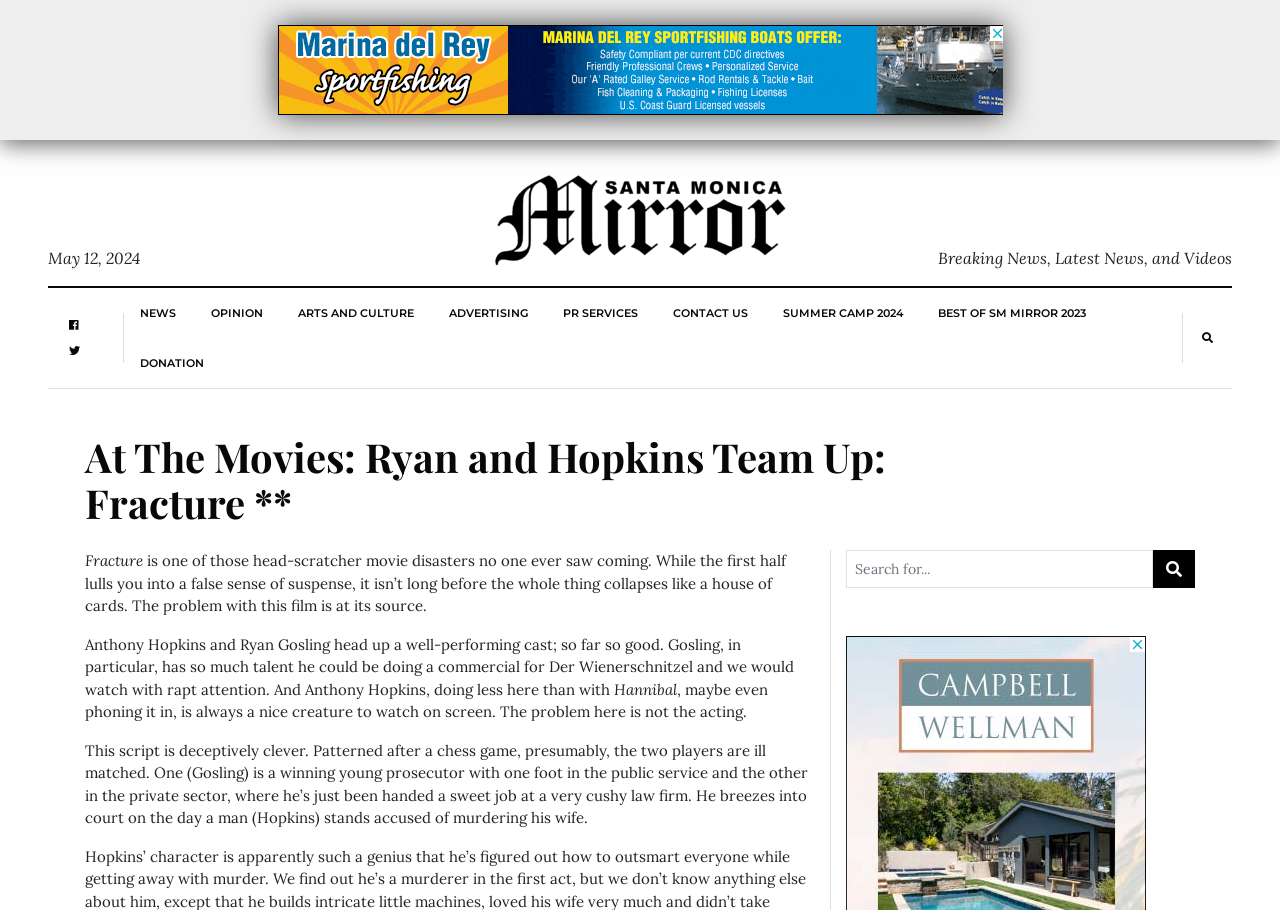Give a detailed explanation of the elements present on the webpage.

The webpage appears to be a movie review article, specifically about the film "Fracture" starring Ryan Gosling and Anthony Hopkins. At the top of the page, there is an advertisement iframe taking up a significant portion of the screen. Below the advertisement, there is a link to the website's logo, "SM Mirror", accompanied by an image of the same logo.

To the left of the logo, there is a date "May 12, 2024" and a tagline "Breaking News, Latest News, and Videos". On the same line, there are several social media links, represented by icons, and a series of navigation links, including "NEWS", "OPINION", "ARTS AND CULTURE", and others.

The main content of the article begins below these navigation links. The title "At The Movies: Ryan and Hopkins Team Up: Fracture **" is prominently displayed, followed by a brief summary of the movie, which describes it as a "head-scratcher movie disaster". The article then goes on to discuss the performances of the lead actors, praising their talents, but criticizing the script and the overall film.

On the right side of the article, there is a search bar with a magnifying glass icon and a placeholder text "Search for...". Below the search bar, there are no other notable elements.

Throughout the article, the text is divided into paragraphs, making it easy to read and follow. The overall layout is clean, with a clear hierarchy of elements, making it easy to navigate and focus on the main content.